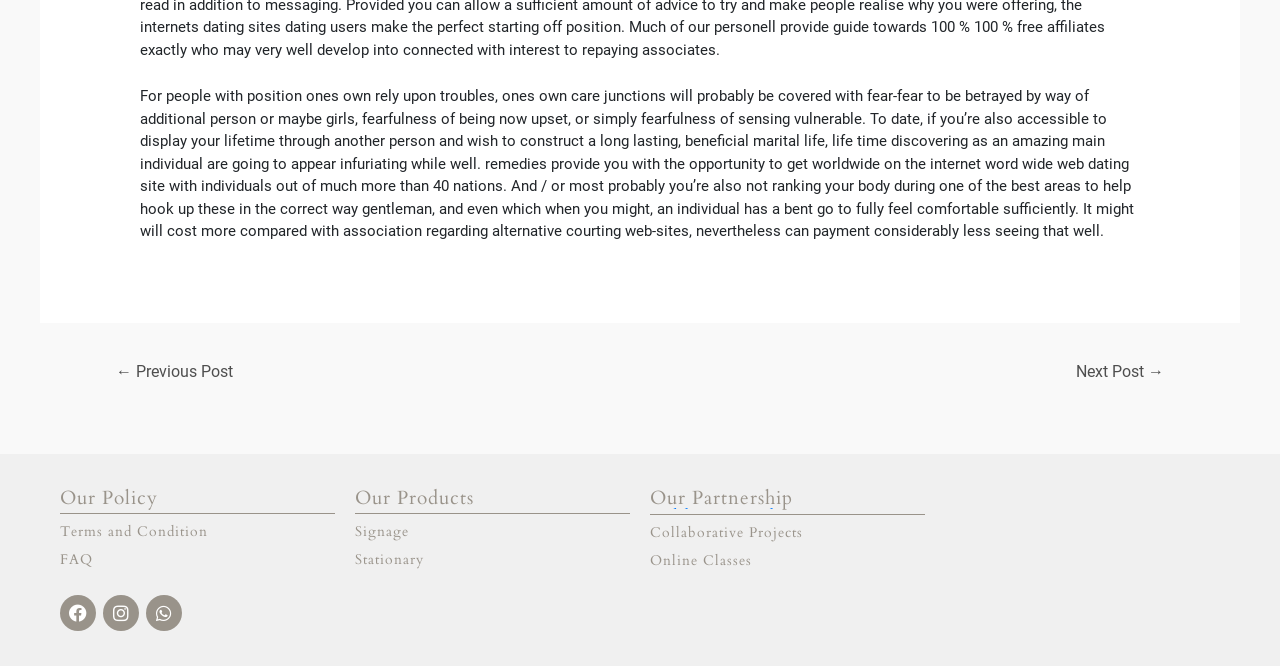What is the main topic of the webpage?
Refer to the image and answer the question using a single word or phrase.

Online dating